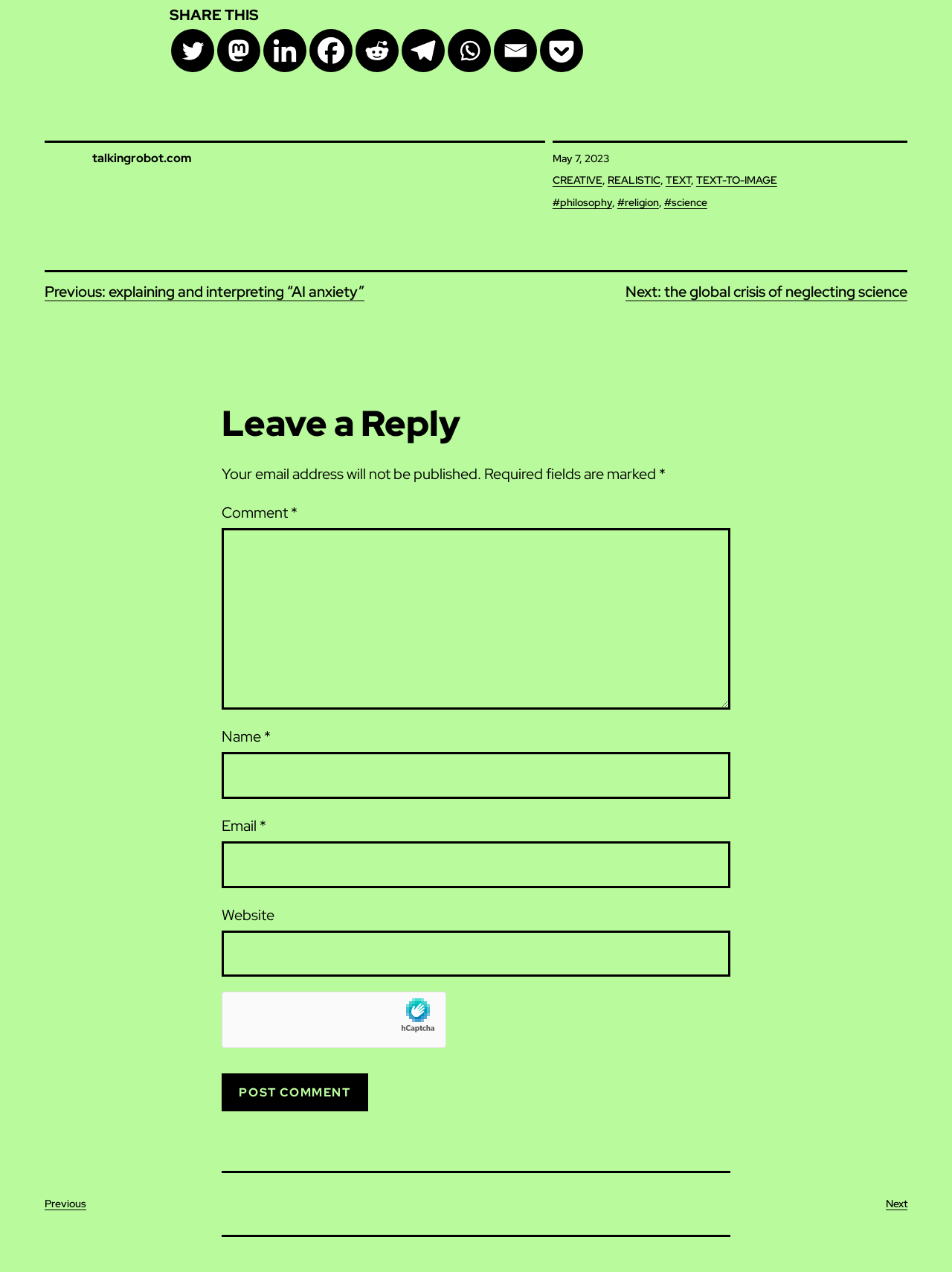Can you find the bounding box coordinates for the element that needs to be clicked to execute this instruction: "Go to previous page"? The coordinates should be given as four float numbers between 0 and 1, i.e., [left, top, right, bottom].

[0.047, 0.941, 0.091, 0.952]